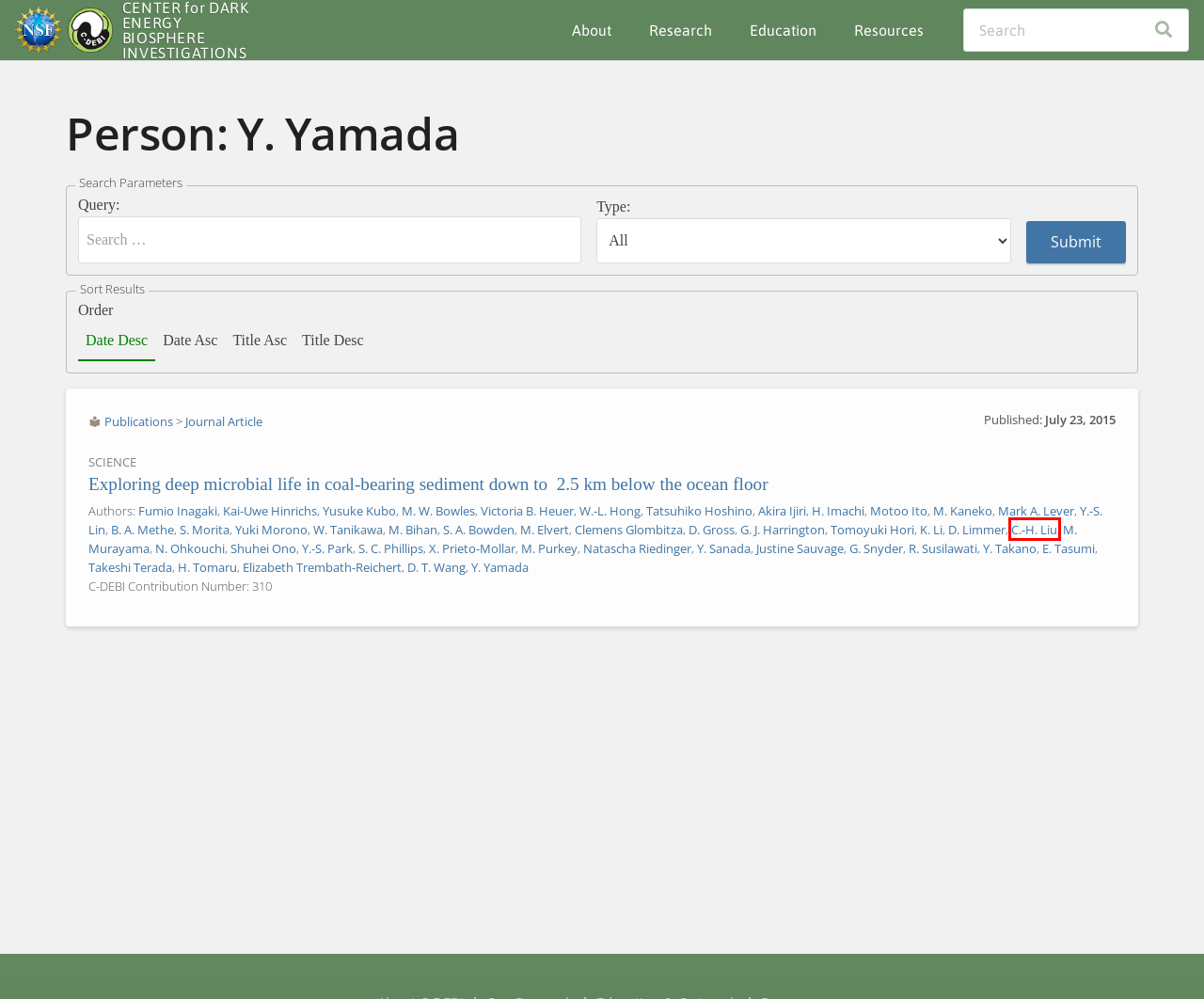You are provided with a screenshot of a webpage that has a red bounding box highlighting a UI element. Choose the most accurate webpage description that matches the new webpage after clicking the highlighted element. Here are your choices:
A. Person: S. A. Bowden – C-DEBI
B. Person: Y. Takano – C-DEBI
C. Person: M. W. Bowles – C-DEBI
D. Person: R. Susilawati – C-DEBI
E. Person: Kai-Uwe Hinrichs – C-DEBI
F. NSF - National Science Foundation
G. Person: C.-H. Liu – C-DEBI
H. Person: D. T. Wang – C-DEBI

G